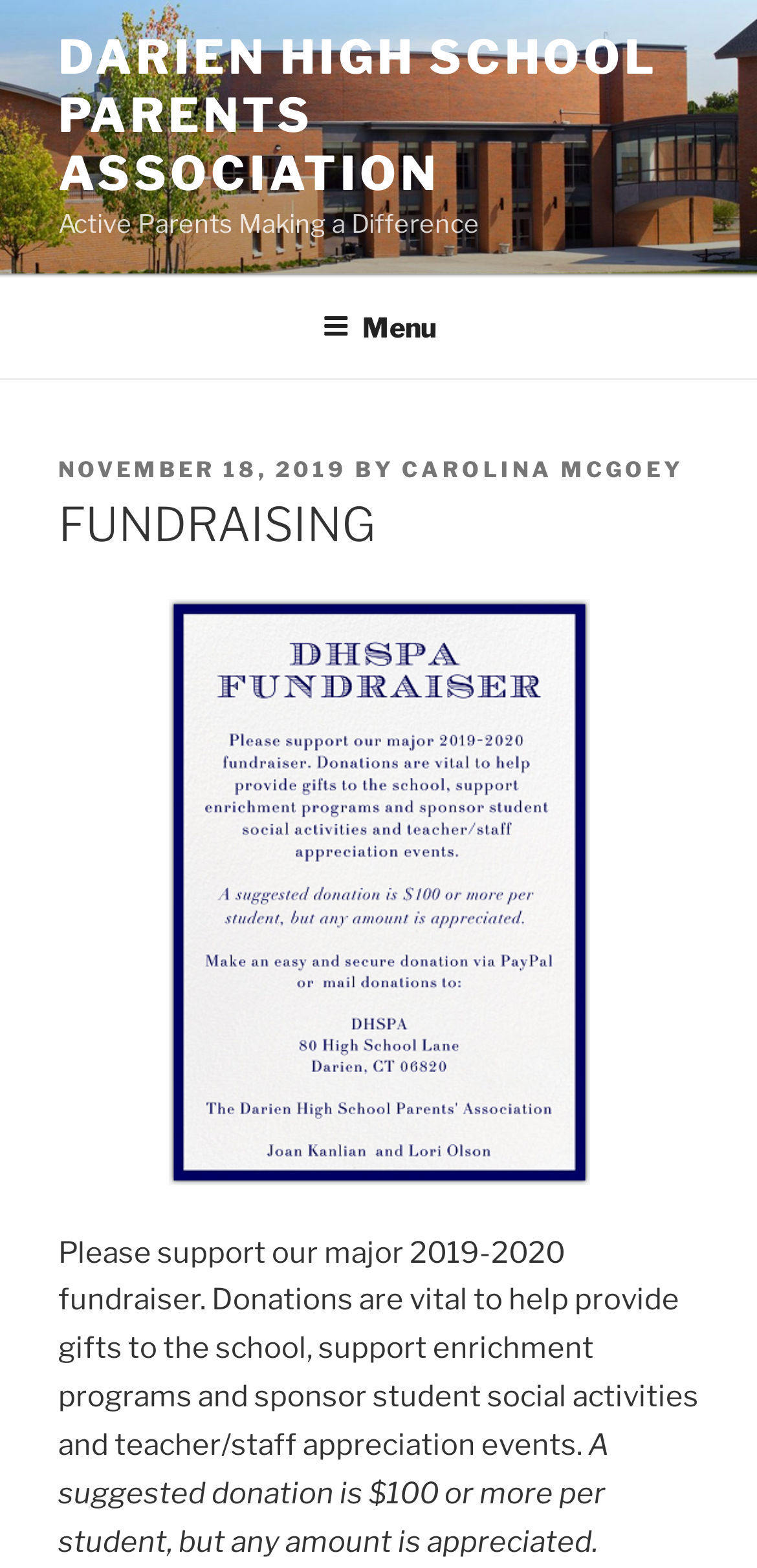Specify the bounding box coordinates (top-left x, top-left y, bottom-right x, bottom-right y) of the UI element in the screenshot that matches this description: November 18, 2019January 15, 2020

[0.077, 0.291, 0.459, 0.308]